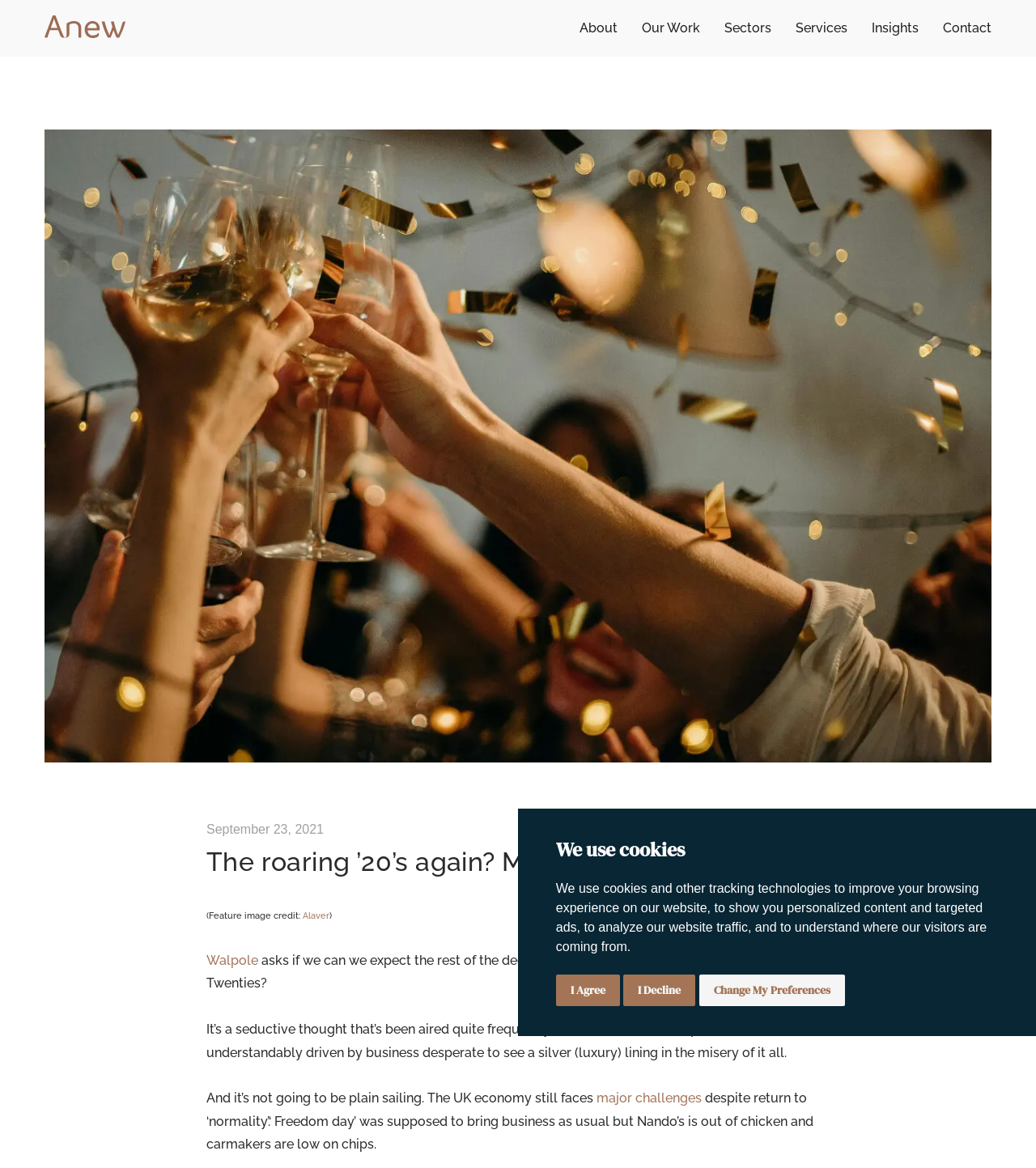Provide a single word or phrase to answer the given question: 
How many links are in the navigation menu?

7